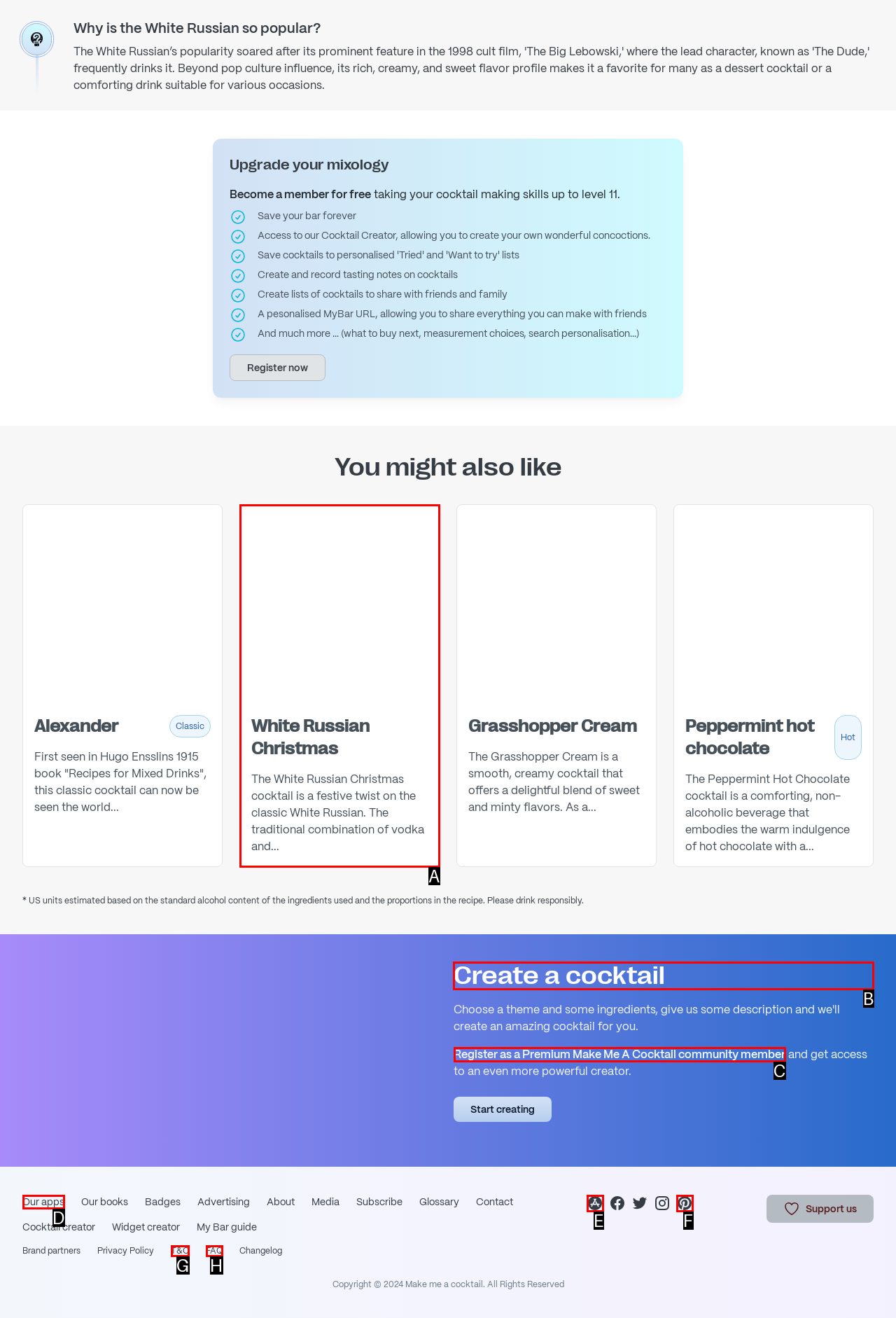Point out the HTML element I should click to achieve the following task: Create a cocktail Provide the letter of the selected option from the choices.

B